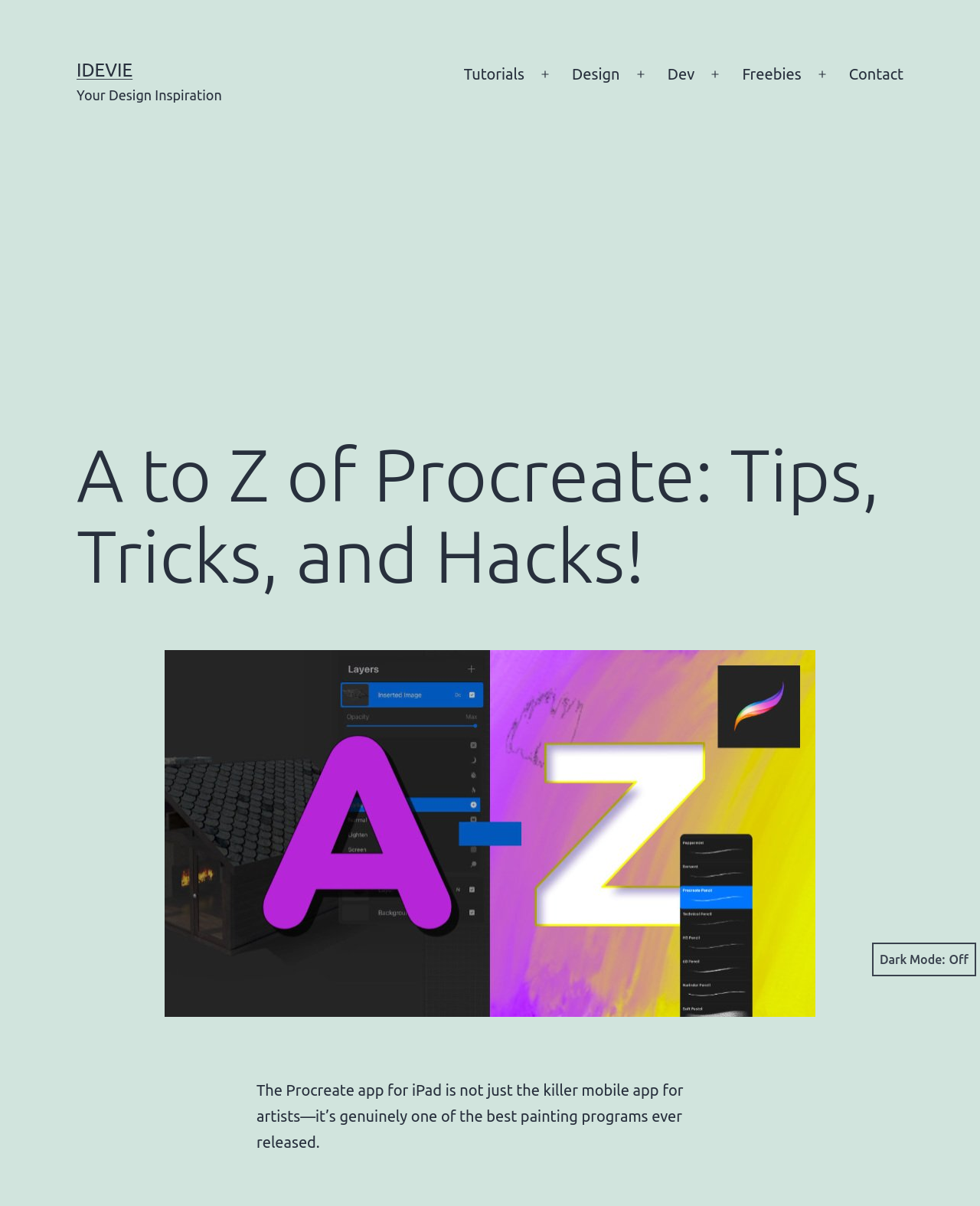Identify the bounding box for the described UI element: "Open menu".

[0.713, 0.046, 0.747, 0.078]